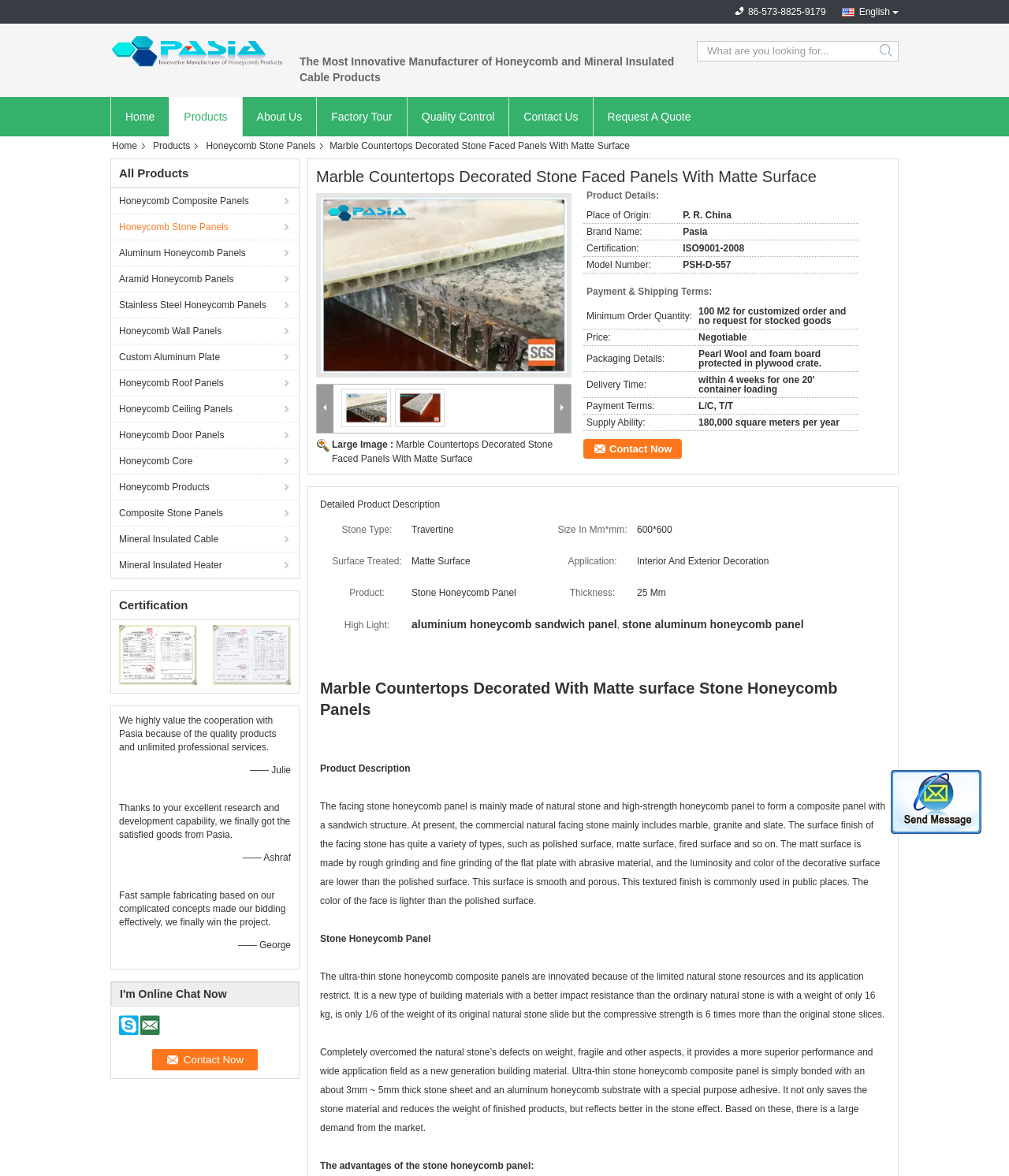What is the product shown in the large image?
Refer to the image and give a detailed answer to the question.

I found the product name by looking at the large image on the webpage, which is accompanied by a description list that mentions the product name. The product name is also mentioned in the heading element above the image.